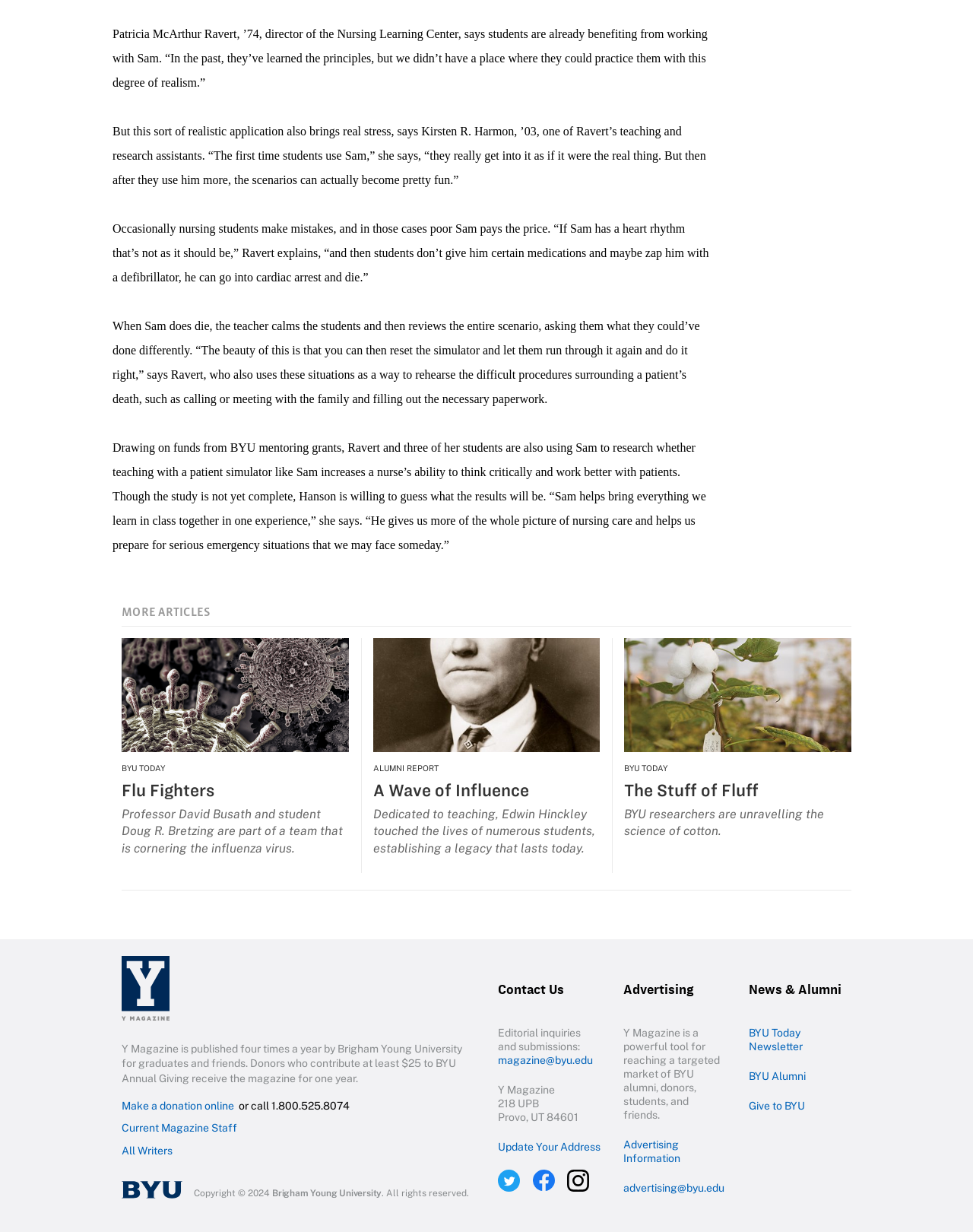Given the description magazine@byu.edu, predict the bounding box coordinates of the UI element. Ensure the coordinates are in the format (top-left x, top-left y, bottom-right x, bottom-right y) and all values are between 0 and 1.

[0.512, 0.855, 0.609, 0.865]